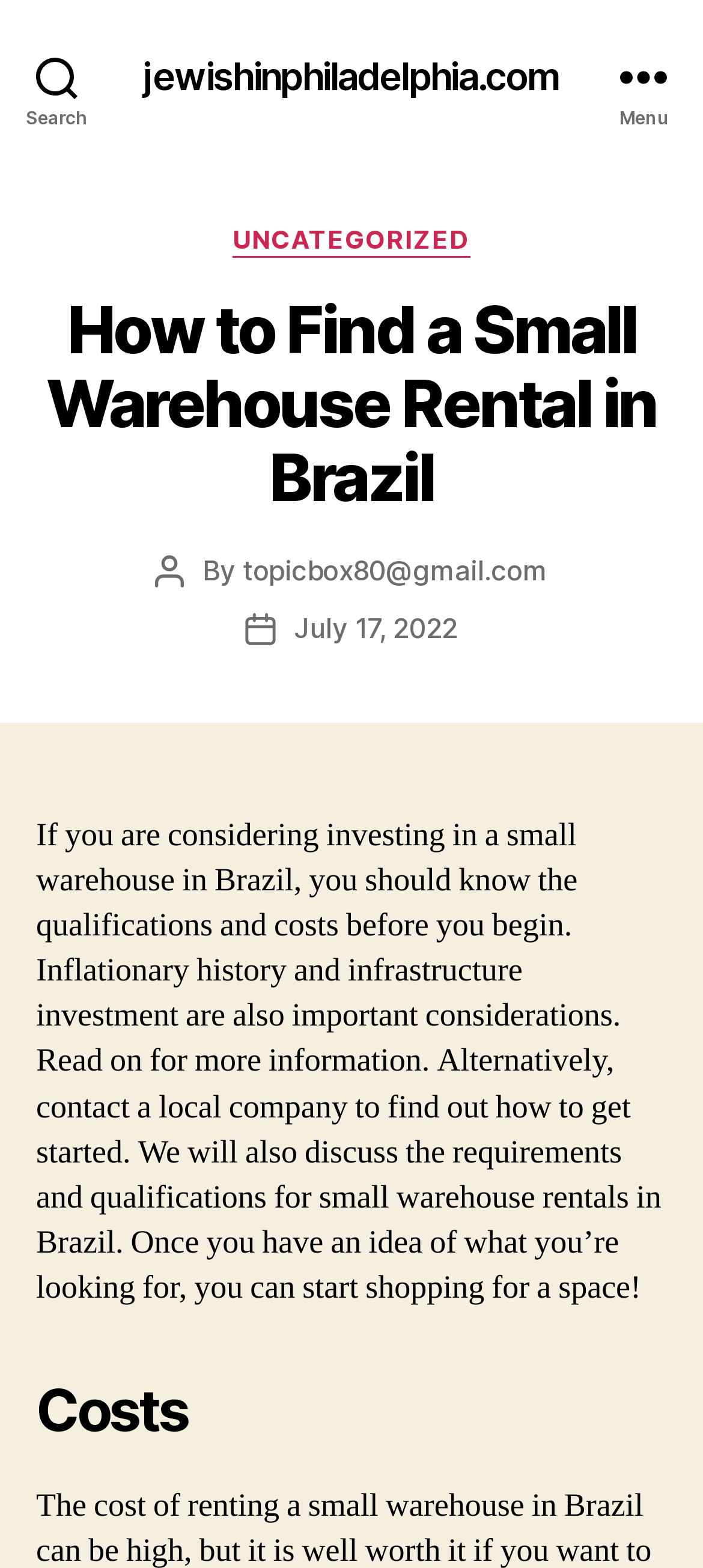What is the author of the article?
Give a one-word or short-phrase answer derived from the screenshot.

topicbox80@gmail.com